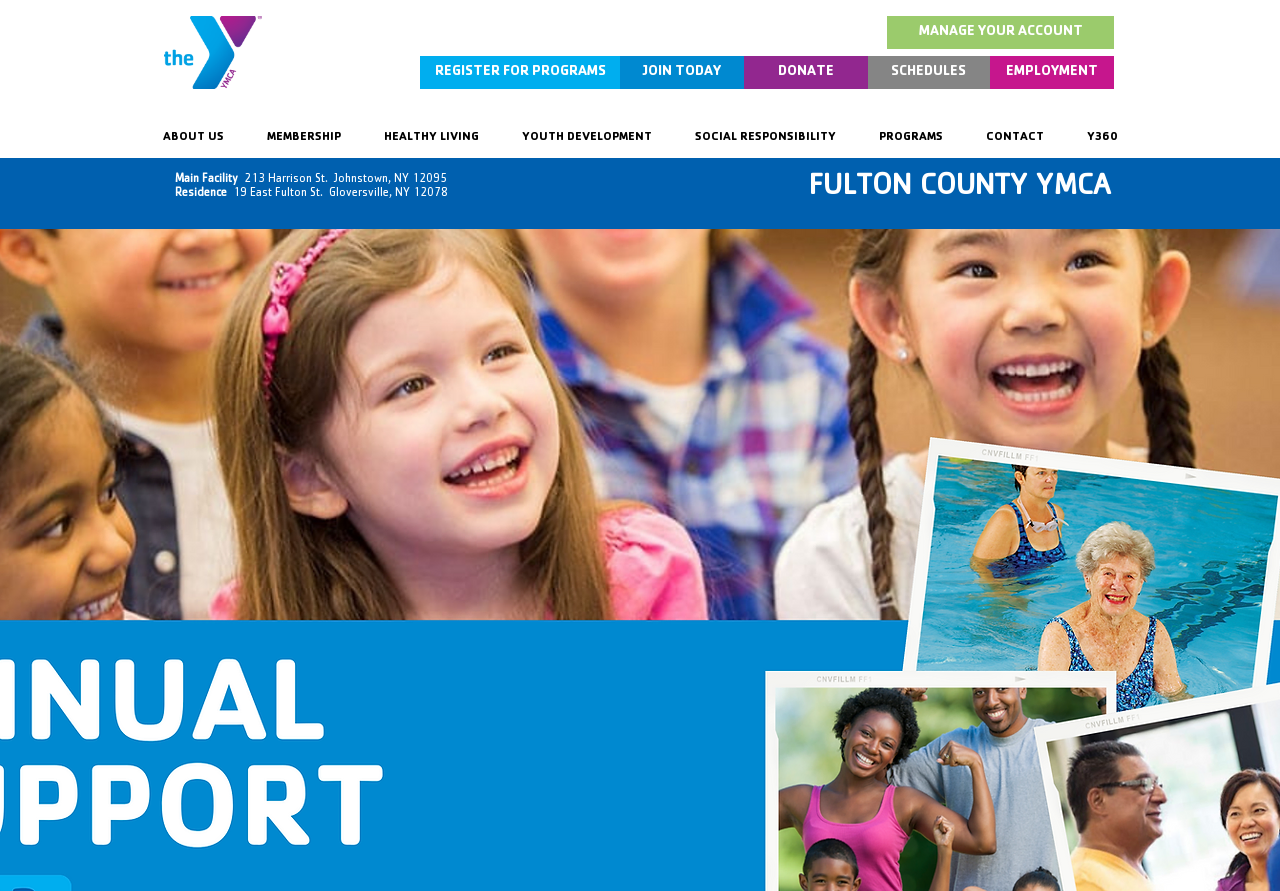Provide the bounding box coordinates of the area you need to click to execute the following instruction: "Join today".

[0.484, 0.063, 0.581, 0.1]